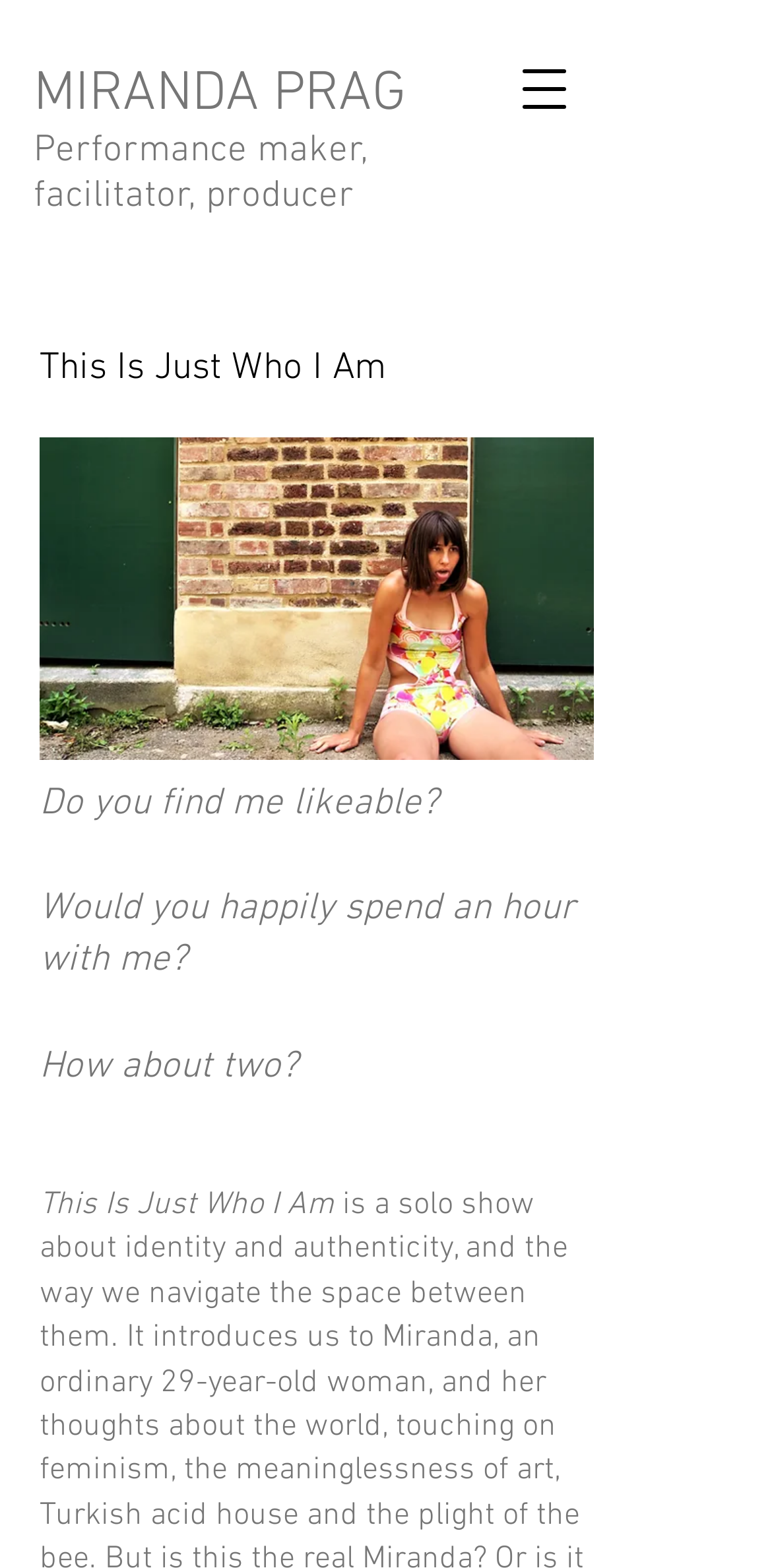Using the webpage screenshot and the element description MIRANDA PRAG, determine the bounding box coordinates. Specify the coordinates in the format (top-left x, top-left y, bottom-right x, bottom-right y) with values ranging from 0 to 1.

[0.044, 0.039, 0.526, 0.082]